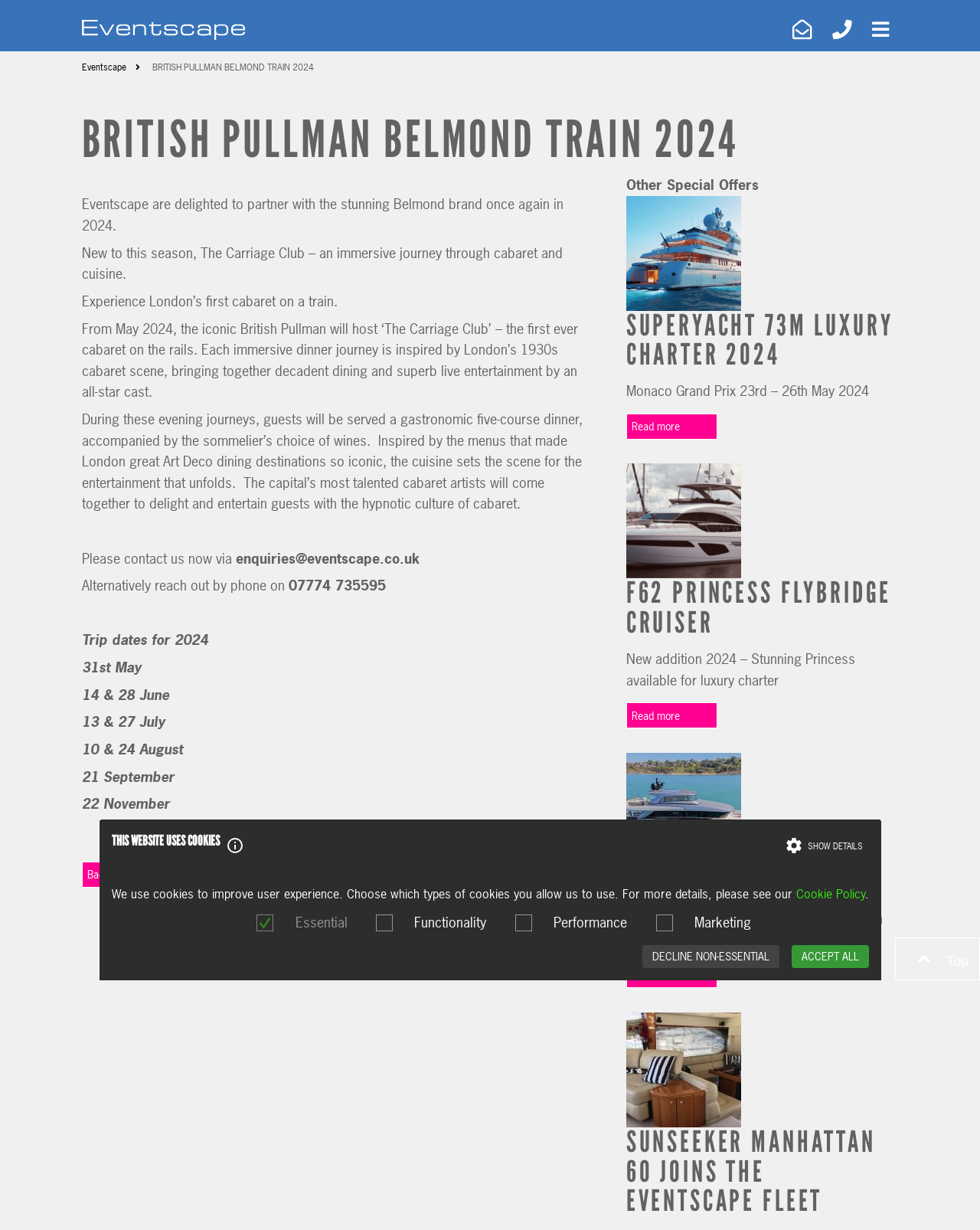How many courses are served during the dinner journey?
Refer to the image and offer an in-depth and detailed answer to the question.

The webpage mentions 'guests will be served a gastronomic five-course dinner' during the dinner journey on the British Pullman Belmond Train.